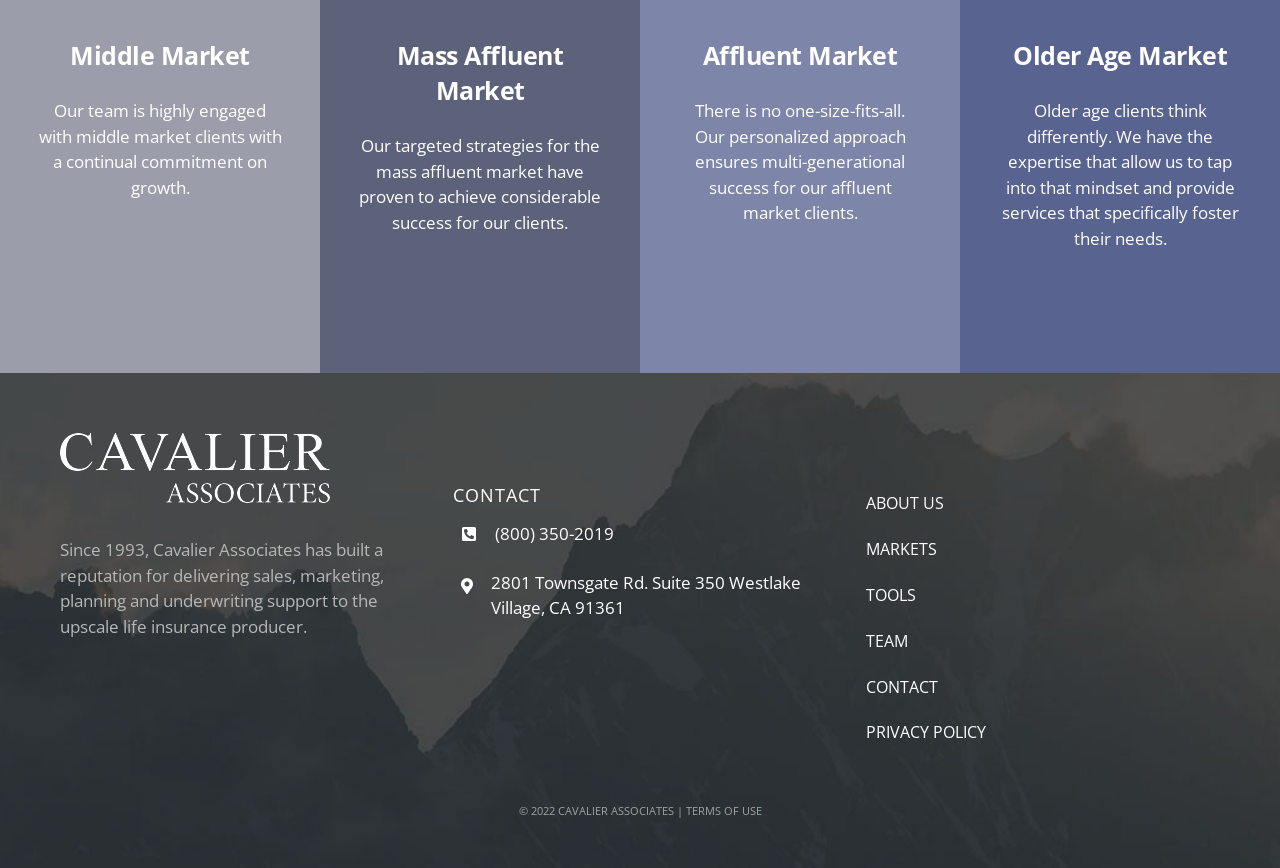Find and specify the bounding box coordinates that correspond to the clickable region for the instruction: "Go to the TEAM page".

[0.661, 0.715, 0.864, 0.762]